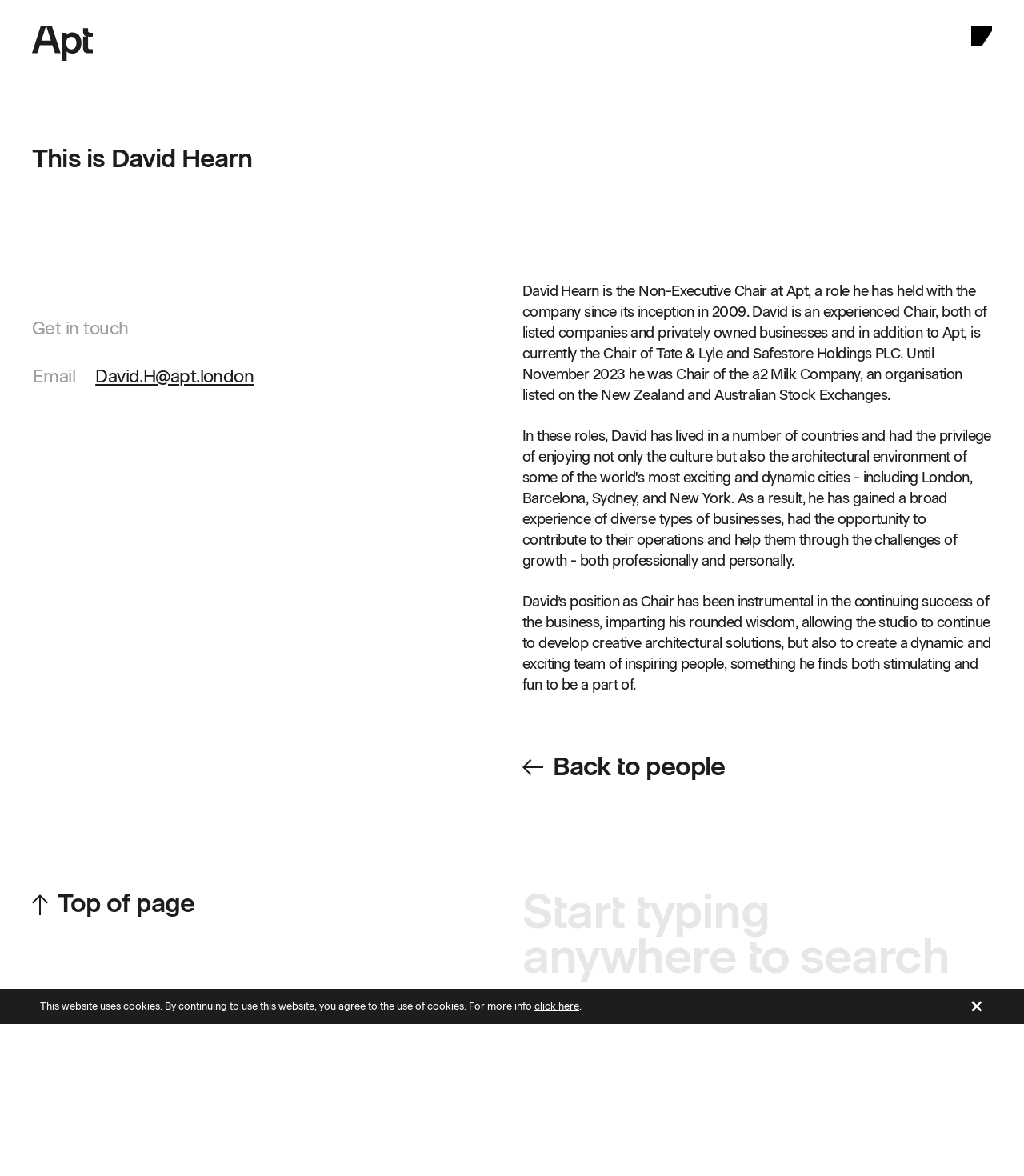What is the name of the company that designed the website?
Respond with a short answer, either a single word or a phrase, based on the image.

Greenspace